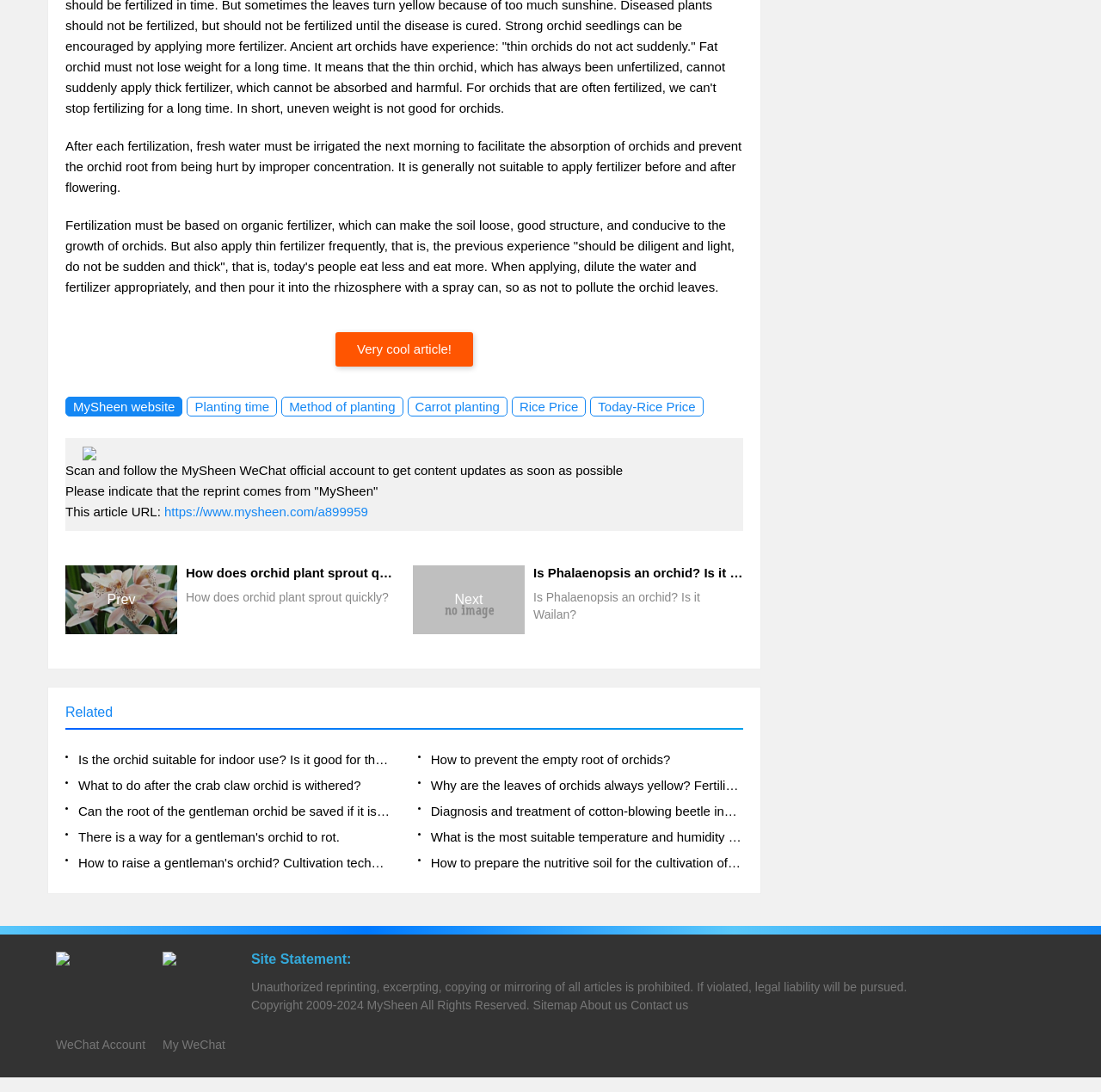Please locate the bounding box coordinates of the element that needs to be clicked to achieve the following instruction: "Log in". The coordinates should be four float numbers between 0 and 1, i.e., [left, top, right, bottom].

None